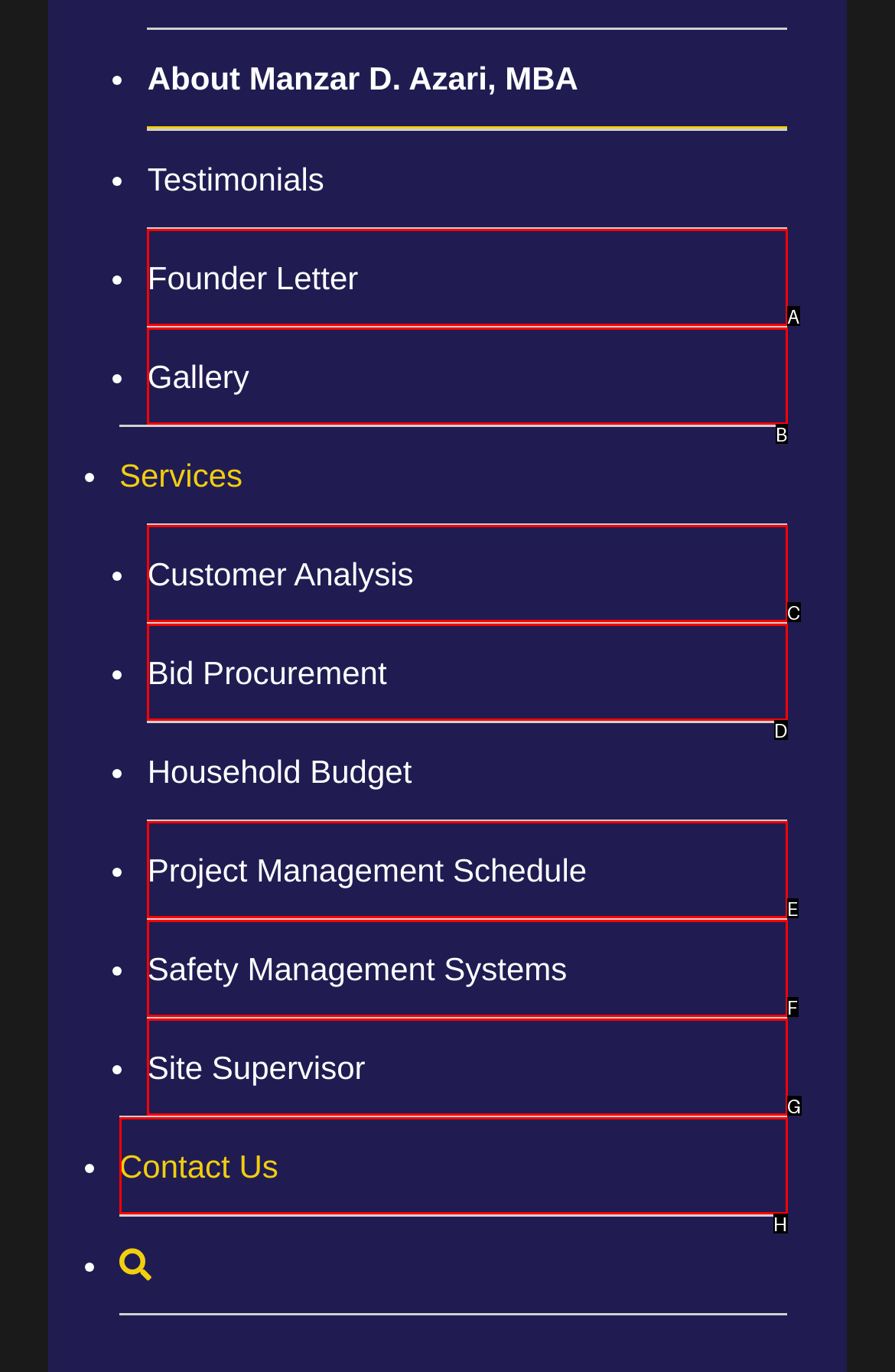Select the option that corresponds to the description: Project Management Schedule
Respond with the letter of the matching choice from the options provided.

E